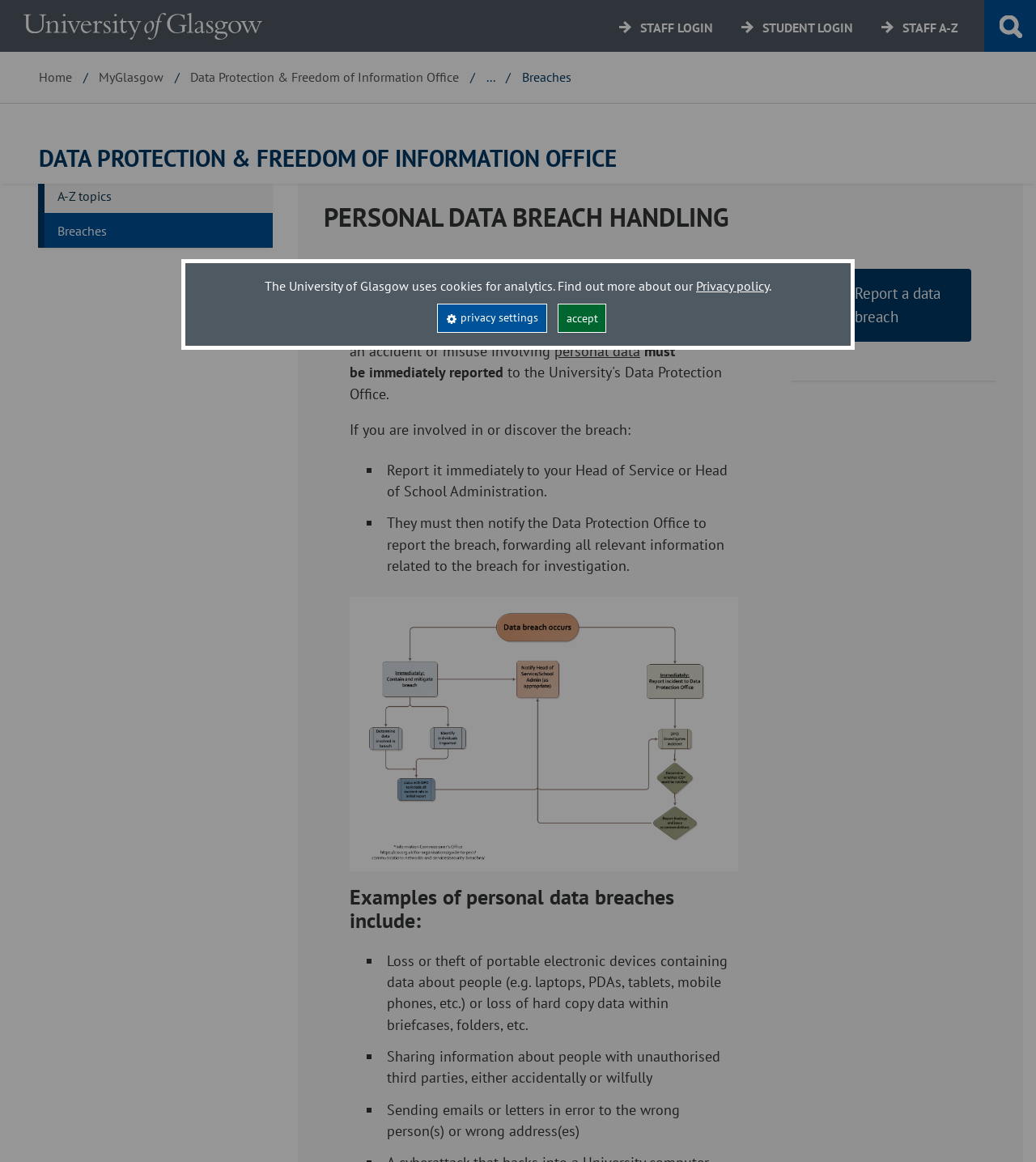Please specify the bounding box coordinates of the clickable region to carry out the following instruction: "Click the 'Report a data breach' link". The coordinates should be four float numbers between 0 and 1, in the format [left, top, right, bottom].

[0.825, 0.243, 0.908, 0.281]